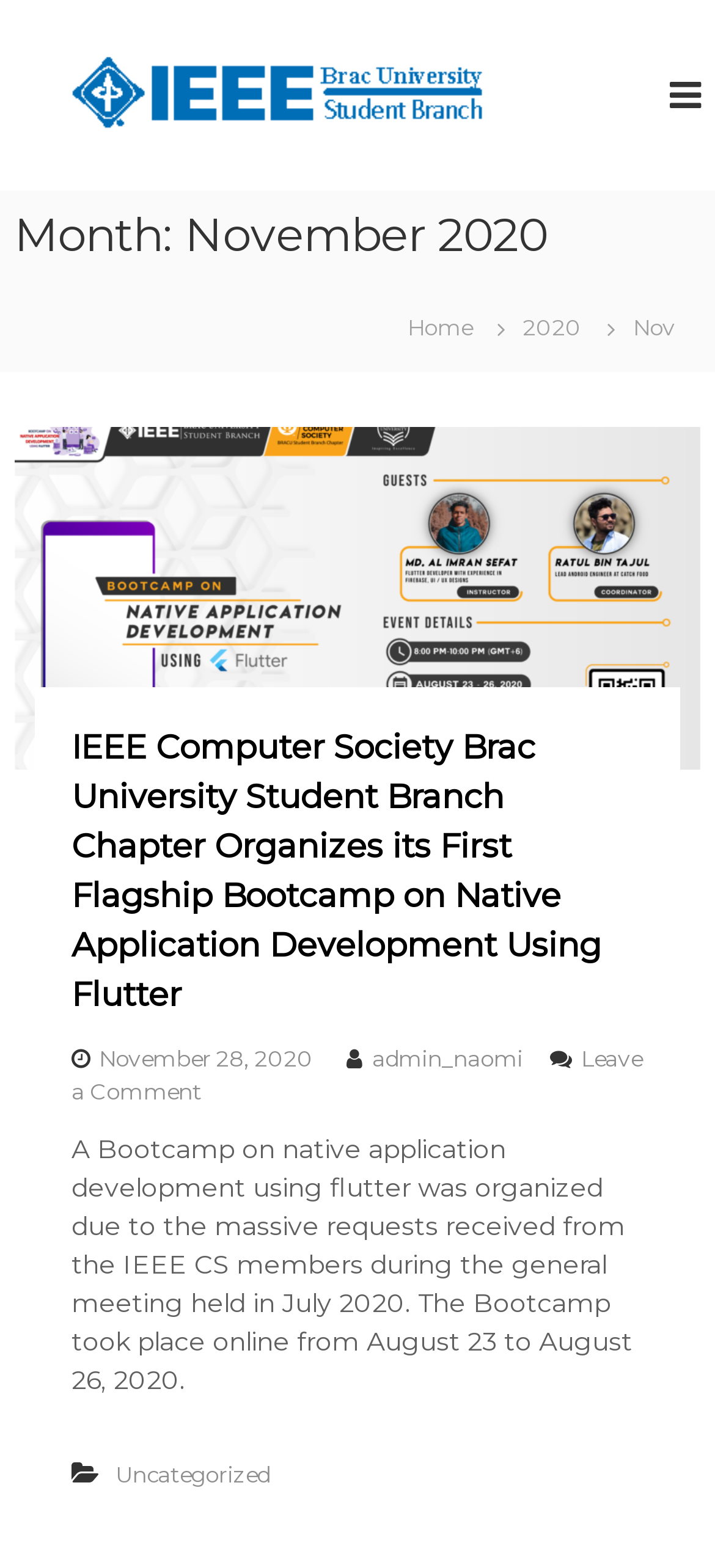What is the category of the post?
Give a detailed explanation using the information visible in the image.

The category of the post can be found in the link 'Uncategorized' which is located in the footer area of the webpage.